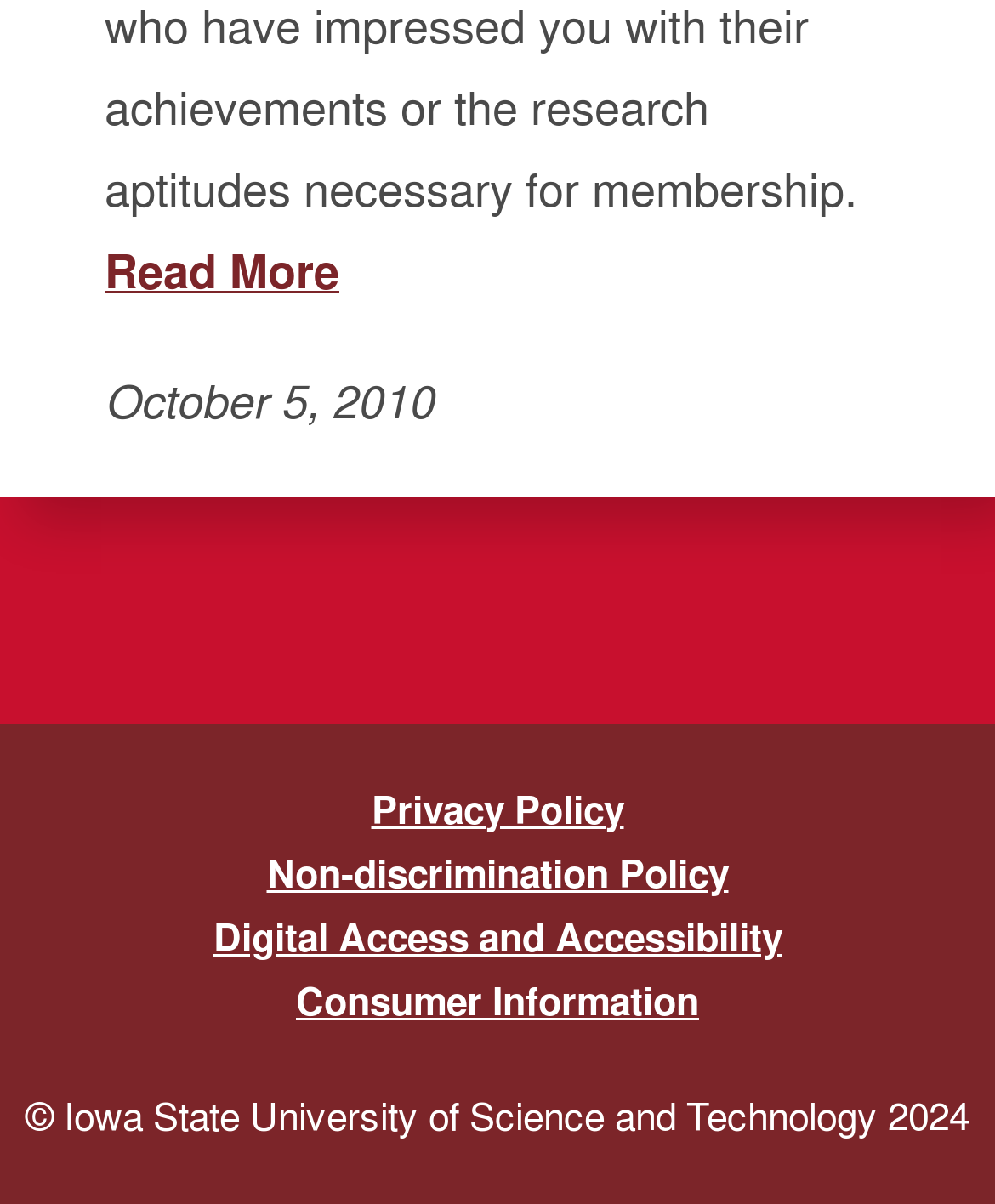Provide your answer in a single word or phrase: 
What is the purpose of the 'Read More' link?

To open a new tab